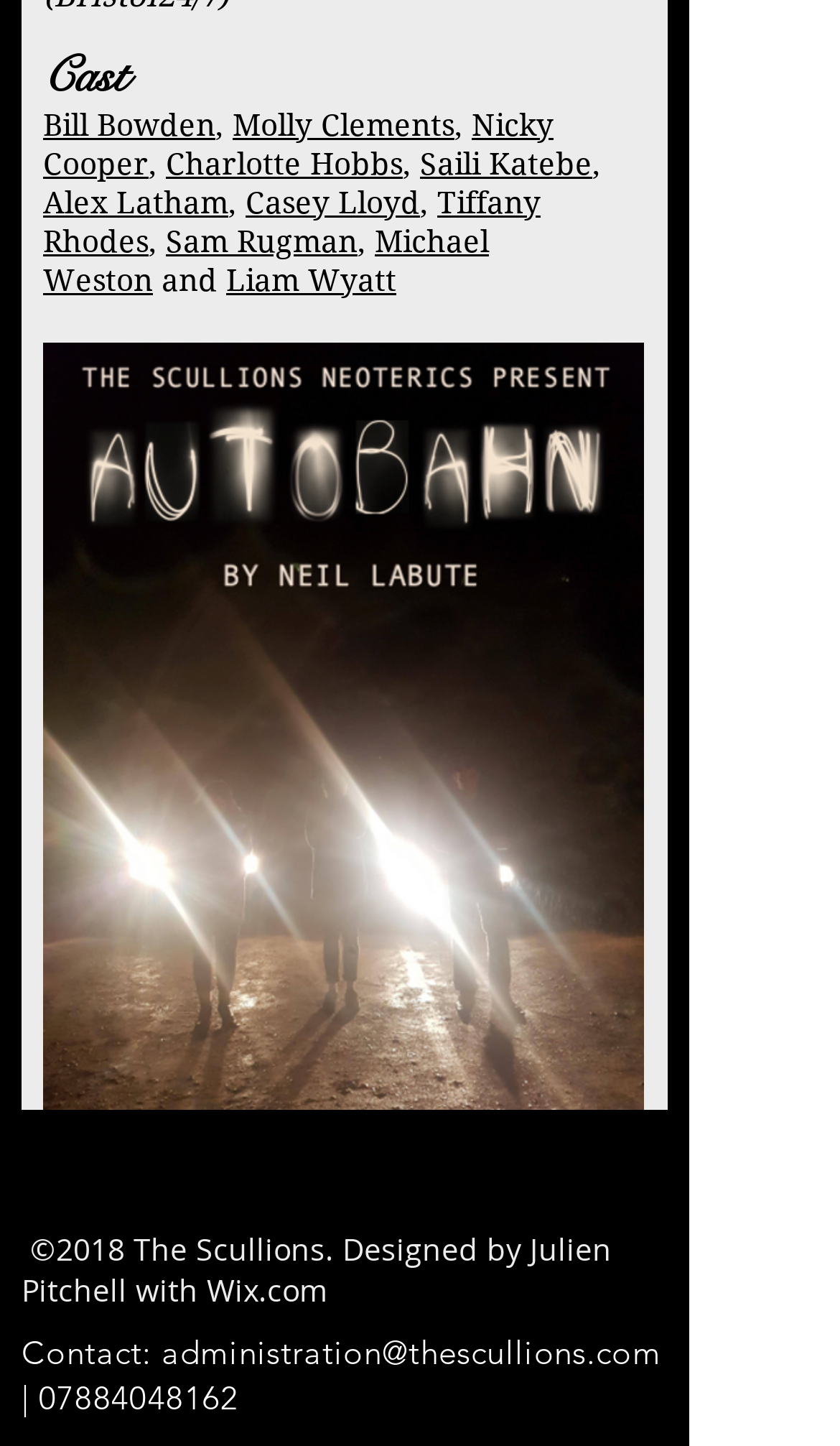Identify the coordinates of the bounding box for the element that must be clicked to accomplish the instruction: "Check the contact email".

[0.192, 0.92, 0.787, 0.949]